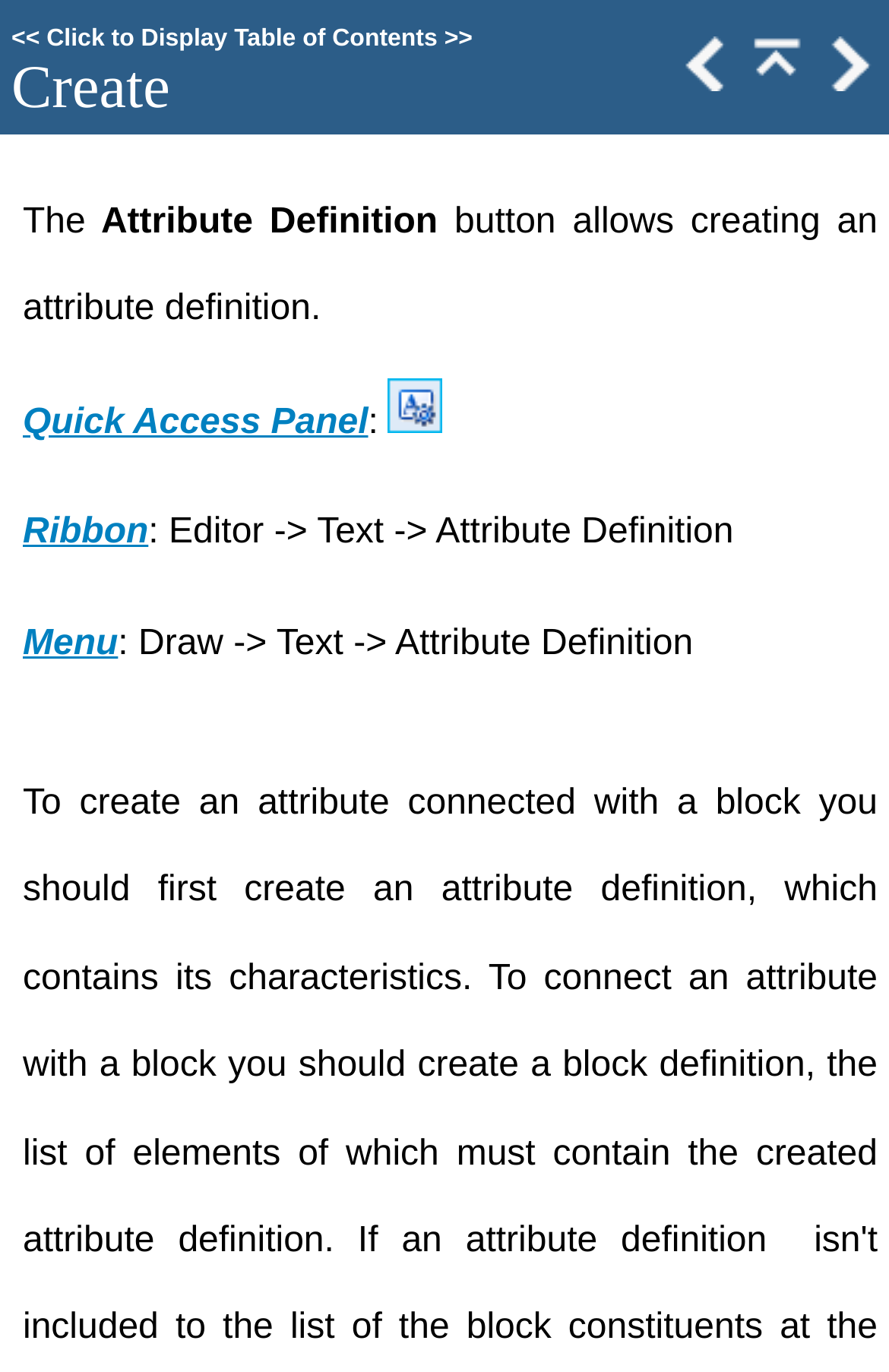How many links are present in the top table row?
Examine the screenshot and reply with a single word or phrase.

4